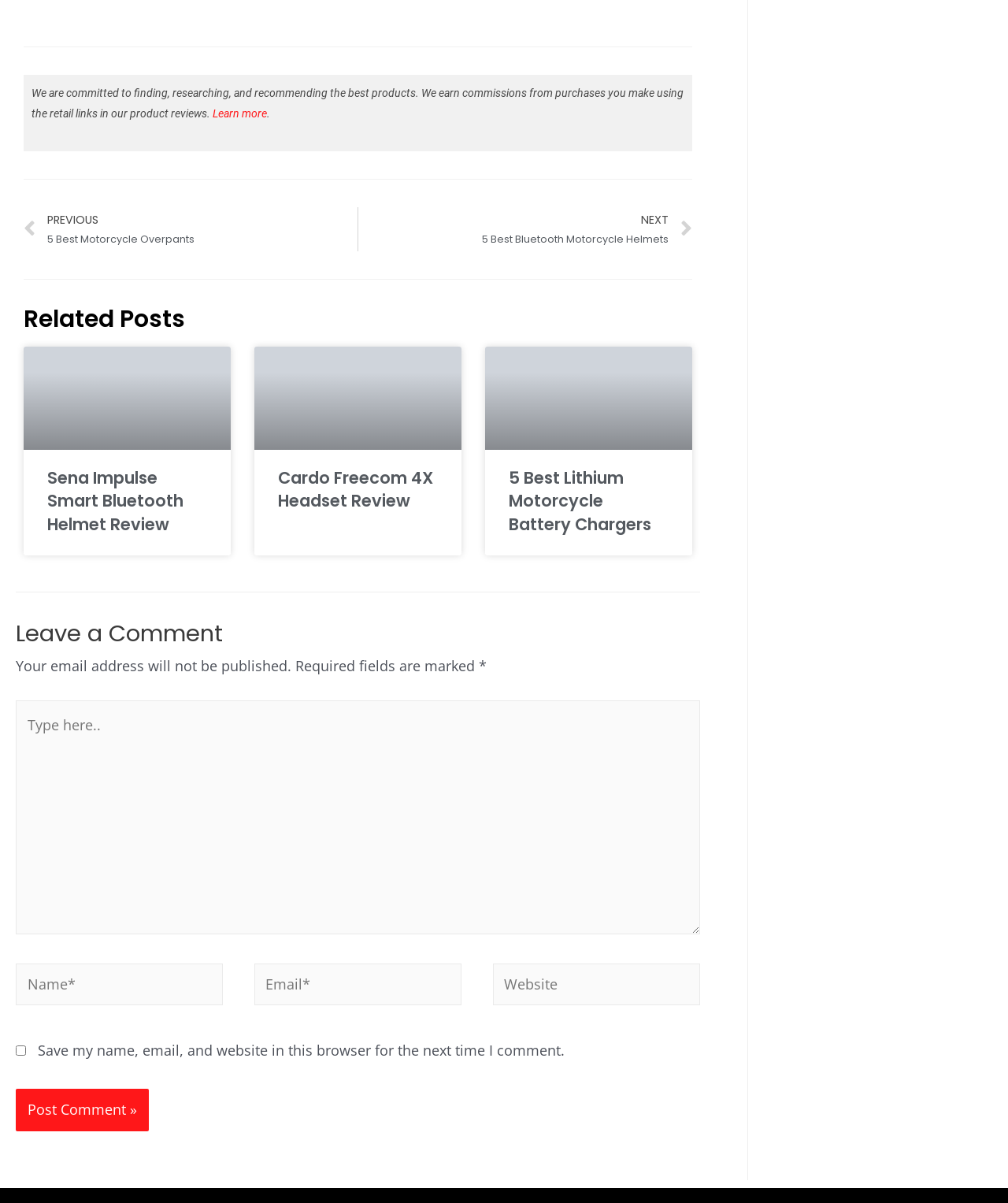Respond to the question below with a single word or phrase: What is required to leave a comment?

Name and email